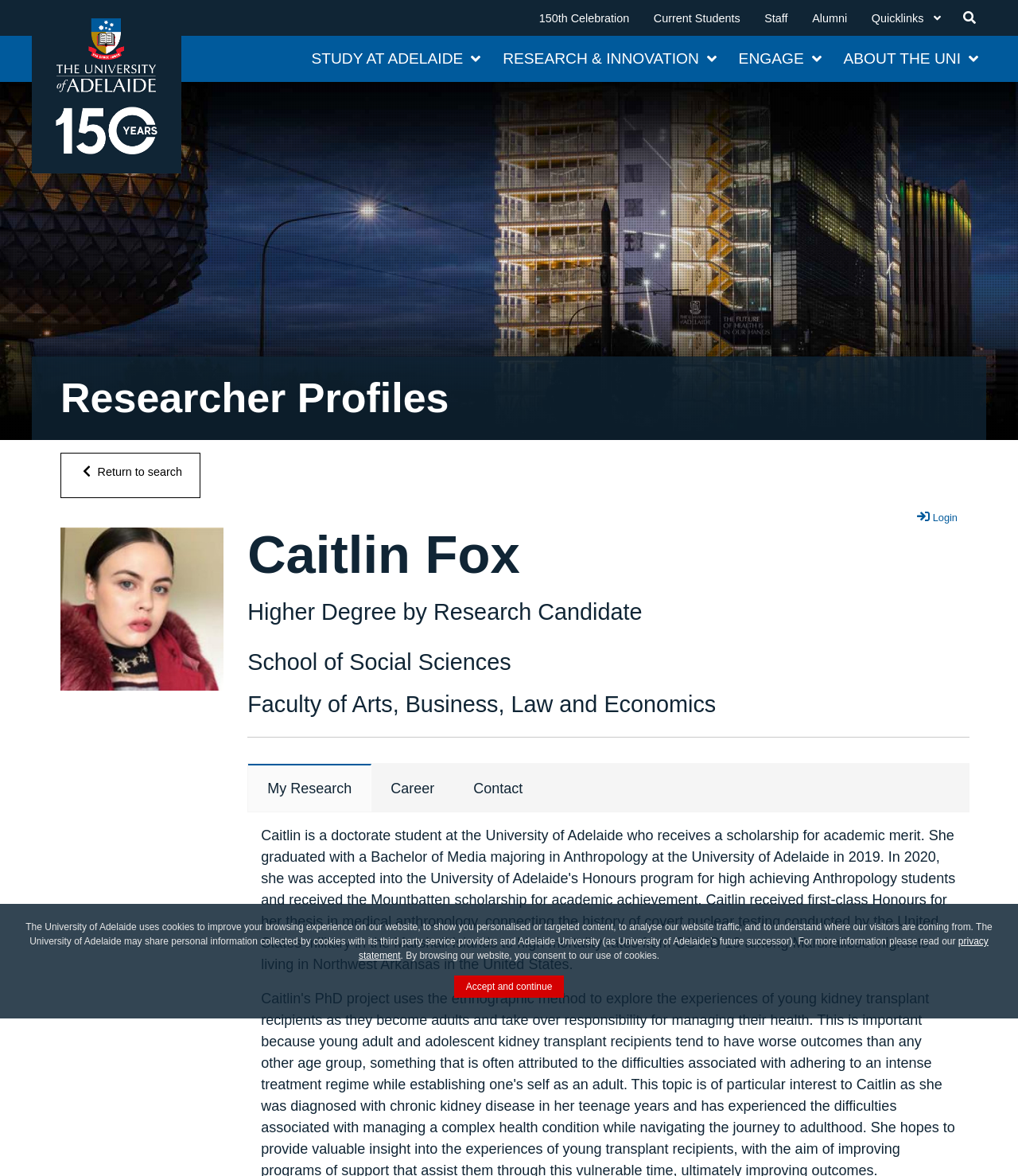What is the current selected tab?
Using the image as a reference, give an elaborate response to the question.

The current selected tab is obtained from the tablist element with the selected tab having the text 'My Research' located below the researcher's information.